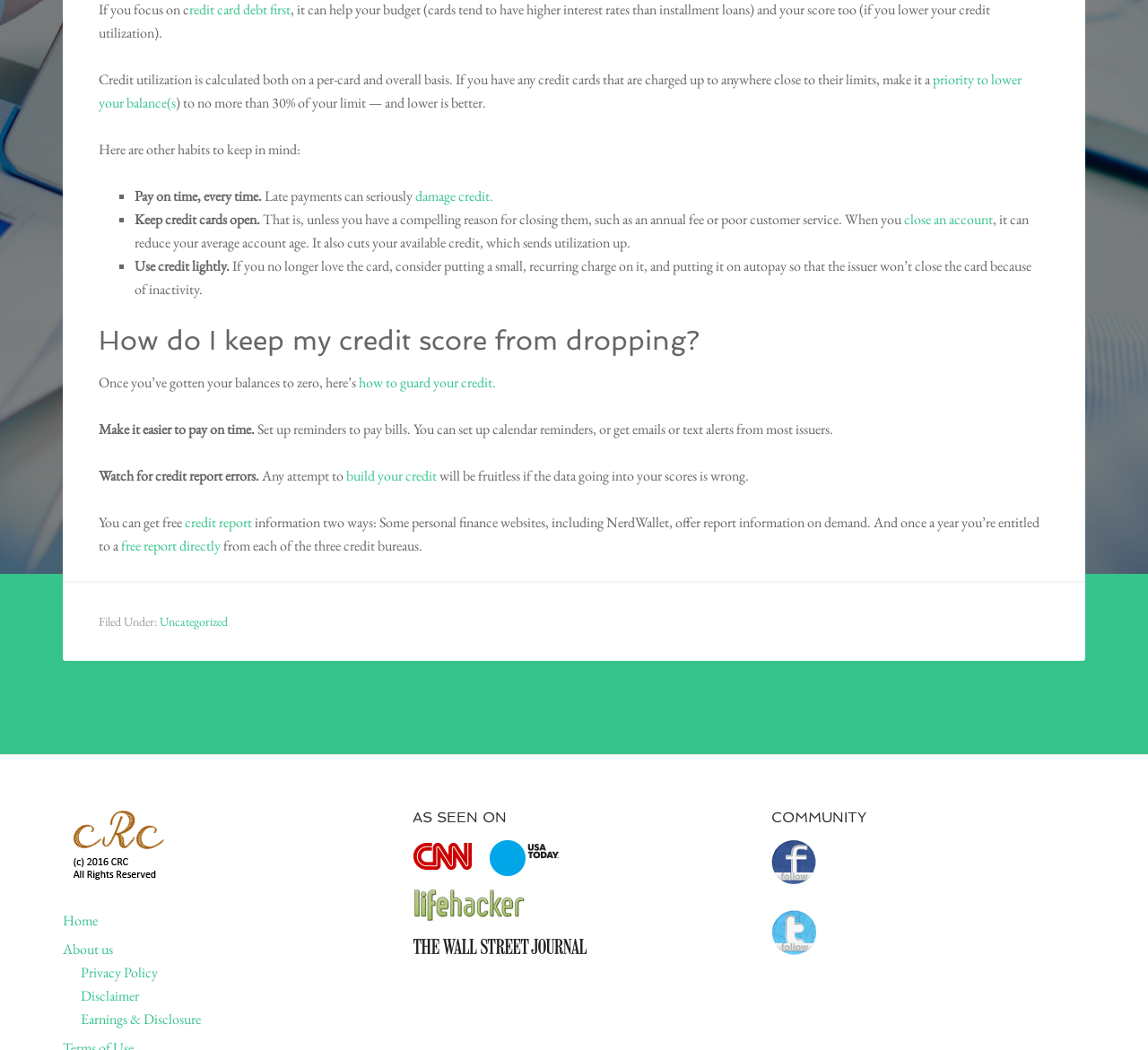Identify the bounding box for the described UI element: "damage credit.".

[0.362, 0.177, 0.43, 0.195]